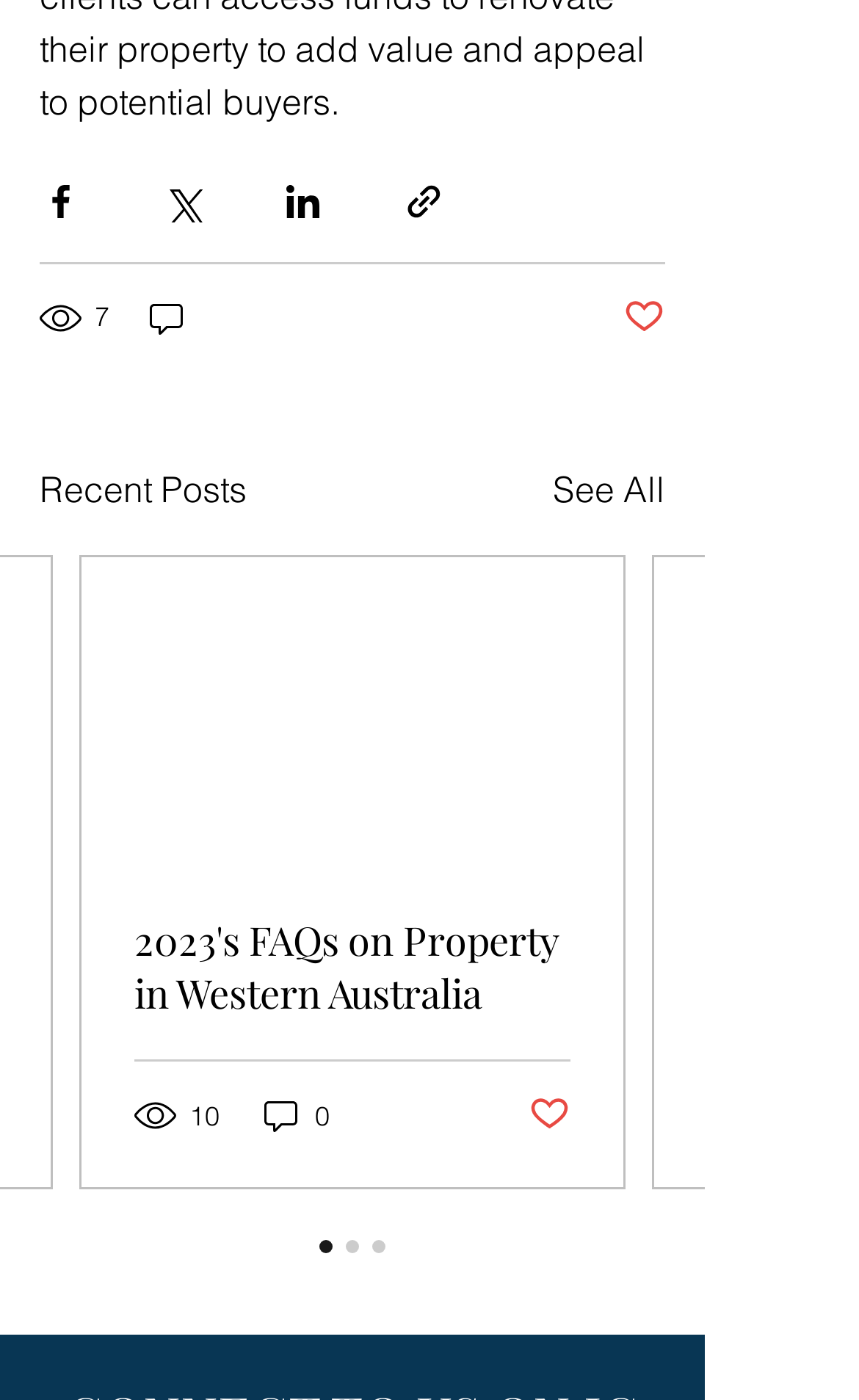Please identify the bounding box coordinates of the clickable element to fulfill the following instruction: "View recent posts". The coordinates should be four float numbers between 0 and 1, i.e., [left, top, right, bottom].

[0.046, 0.33, 0.287, 0.368]